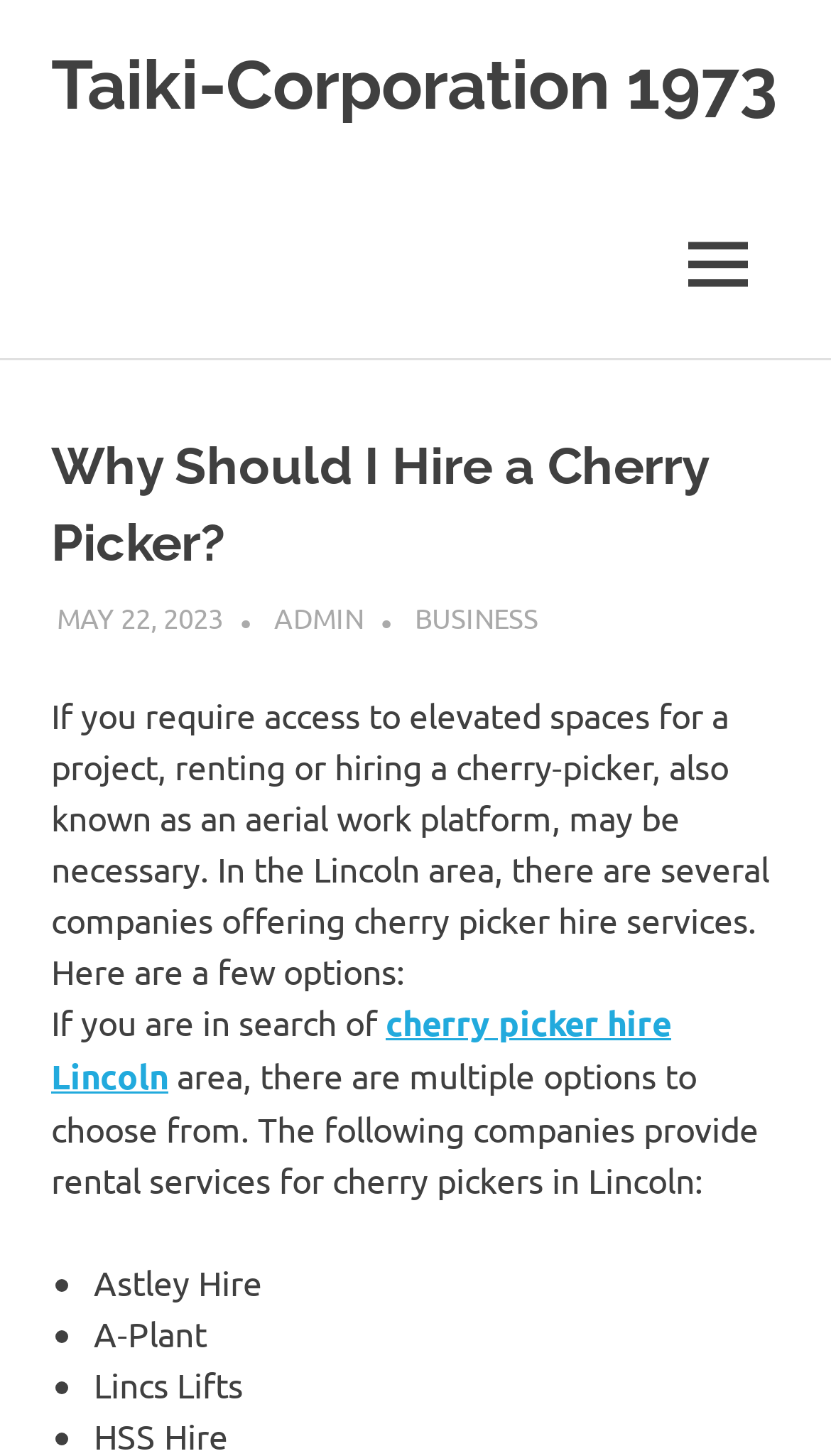Determine and generate the text content of the webpage's headline.

Why Should I Hire a Cherry Picker?